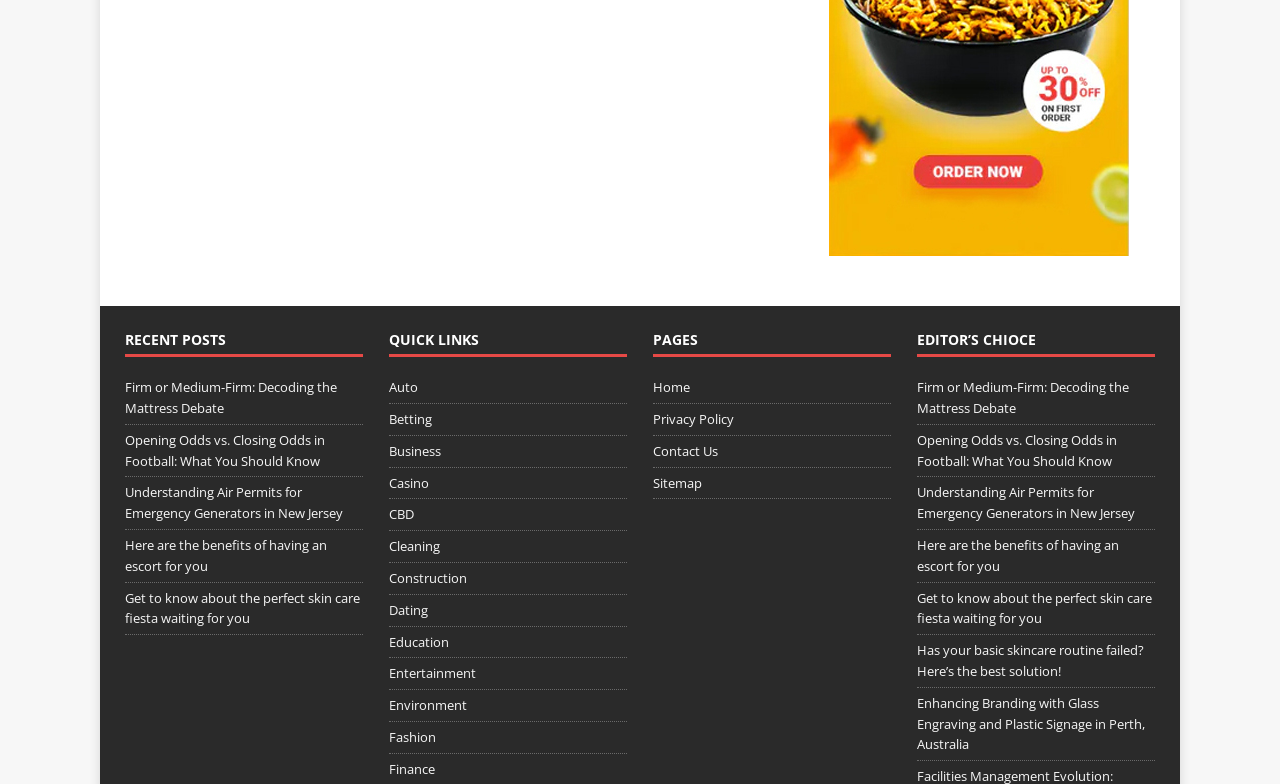Can you find the bounding box coordinates for the element that needs to be clicked to execute this instruction: "Learn about the benefits of having an escort"? The coordinates should be given as four float numbers between 0 and 1, i.e., [left, top, right, bottom].

[0.716, 0.684, 0.874, 0.733]